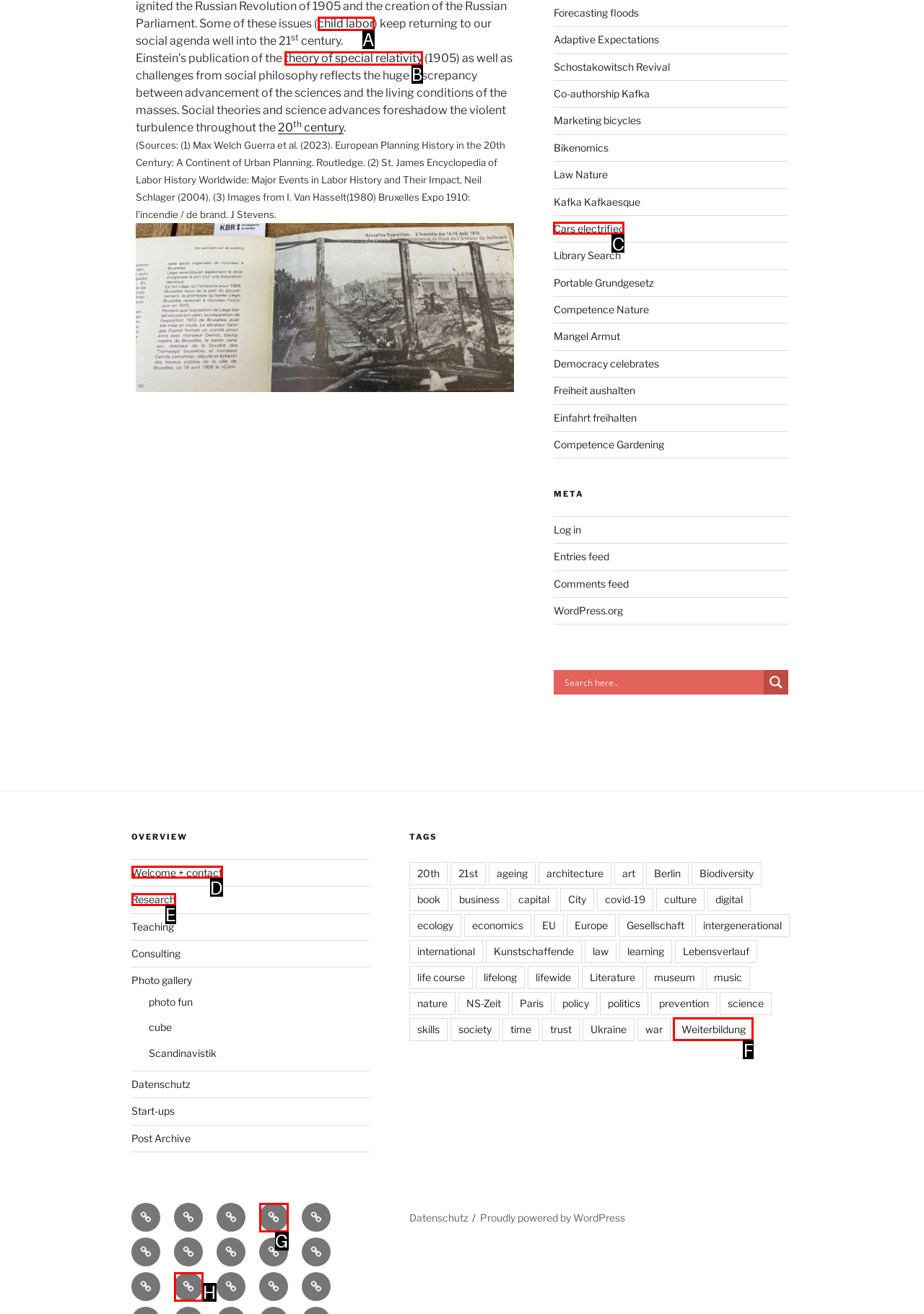Point out the HTML element that matches the following description: theory of special relativity
Answer with the letter from the provided choices.

B